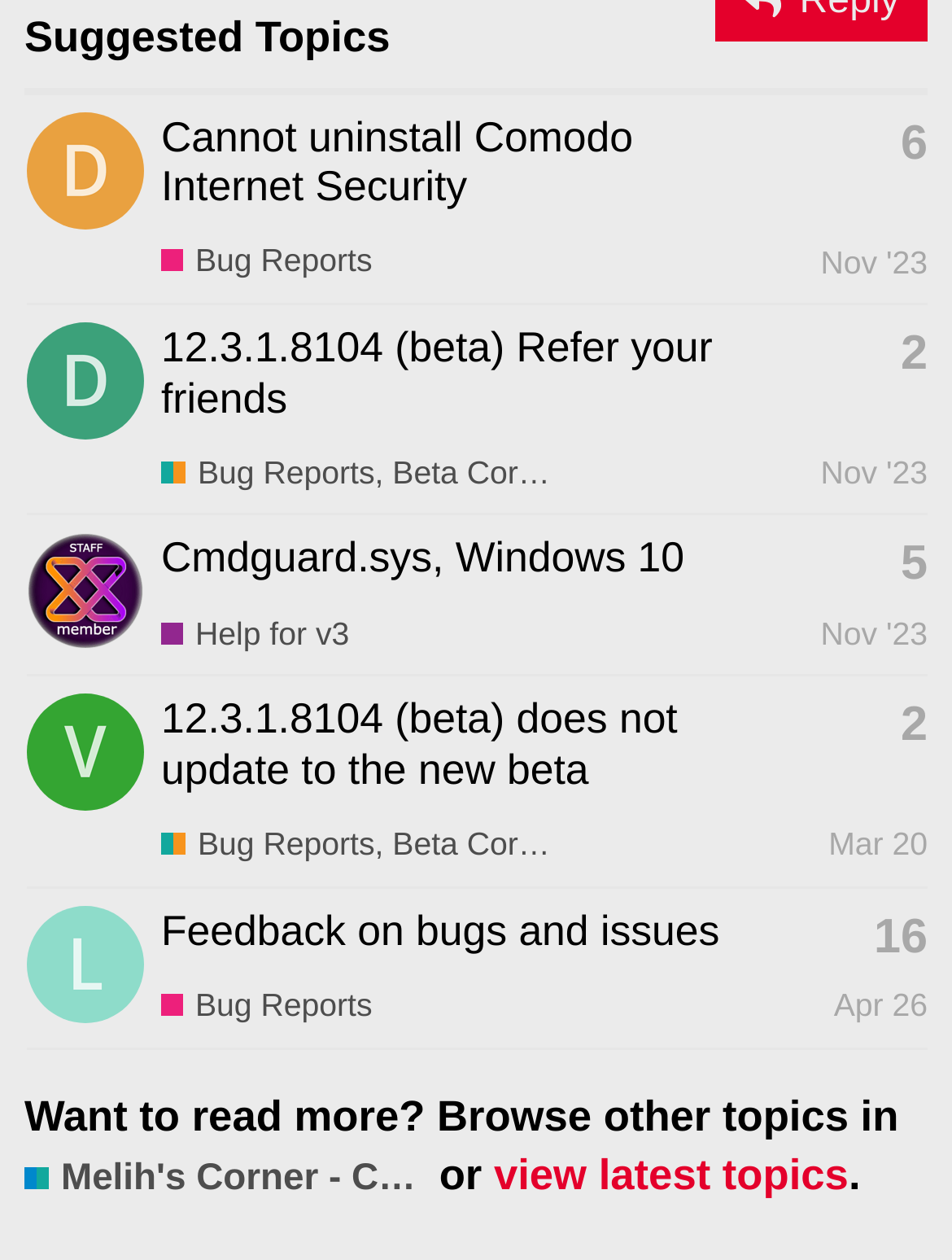Provide the bounding box for the UI element matching this description: "Mar 20".

[0.87, 0.654, 0.974, 0.683]